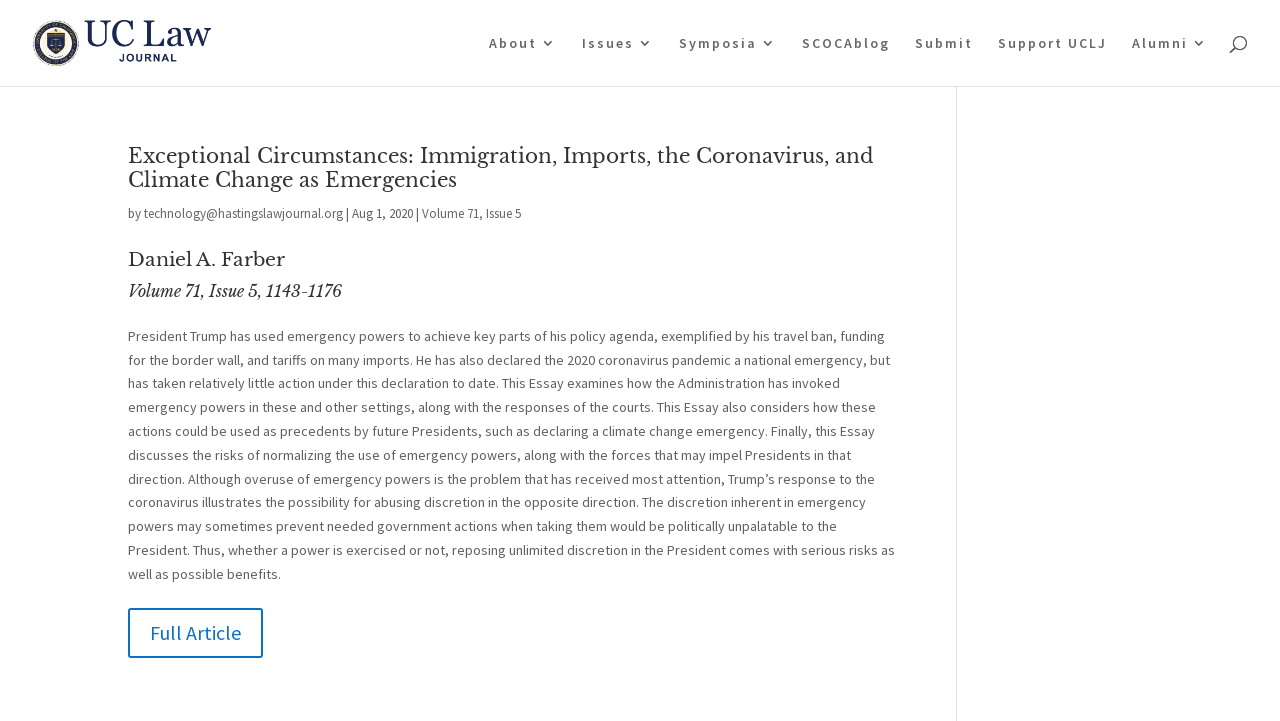Using the provided description Support UCLJ, find the bounding box coordinates for the UI element. Provide the coordinates in (top-left x, top-left y, bottom-right x, bottom-right y) format, ensuring all values are between 0 and 1.

[0.78, 0.05, 0.865, 0.119]